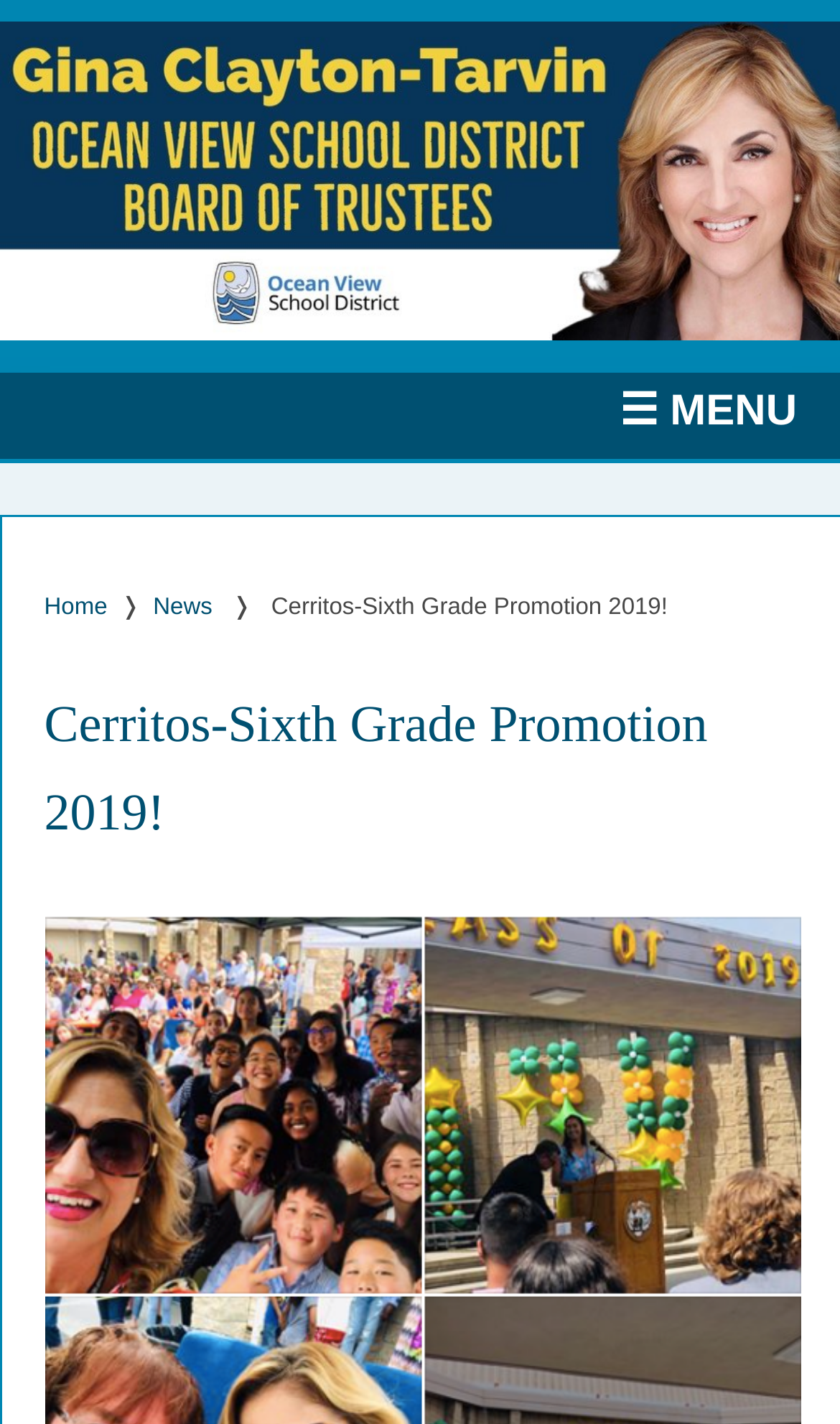Extract the bounding box coordinates of the UI element described: "☰ MENU". Provide the coordinates in the format [left, top, right, bottom] with values ranging from 0 to 1.

[0.737, 0.273, 0.949, 0.306]